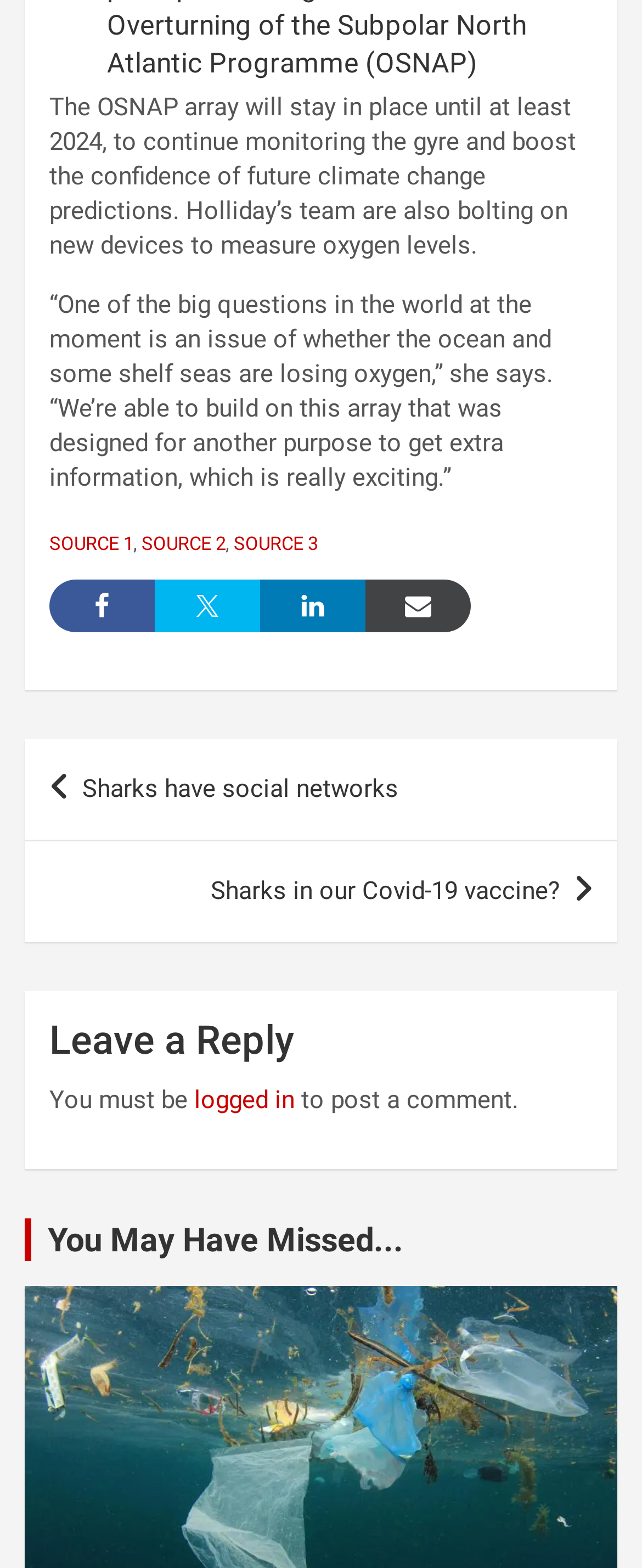What is required to post a comment?
Look at the image and construct a detailed response to the question.

The webpage states 'You must be logged in to post a comment', which indicates that login is required to post a comment.